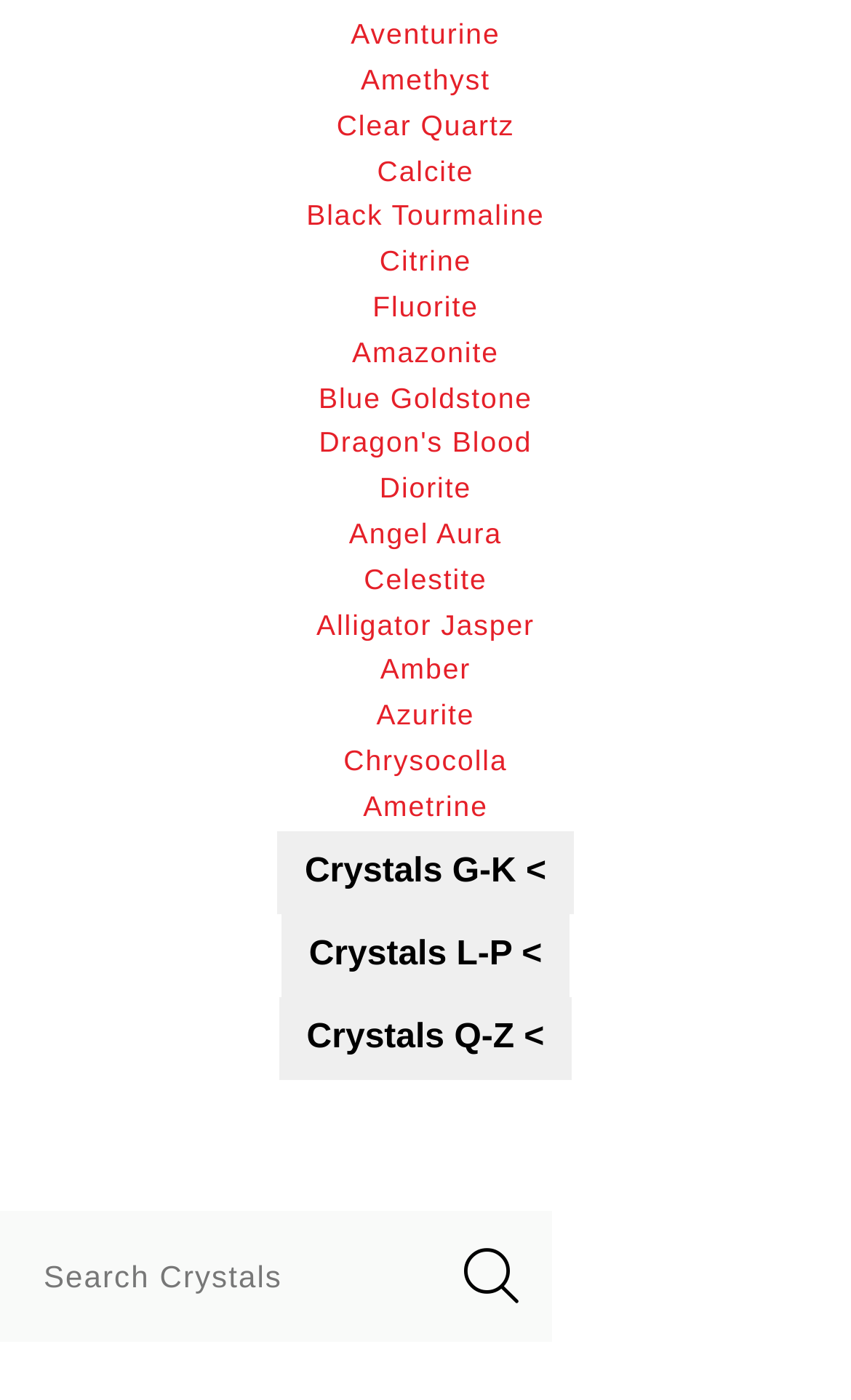Select the bounding box coordinates of the element I need to click to carry out the following instruction: "click on Citrine".

[0.446, 0.175, 0.554, 0.198]